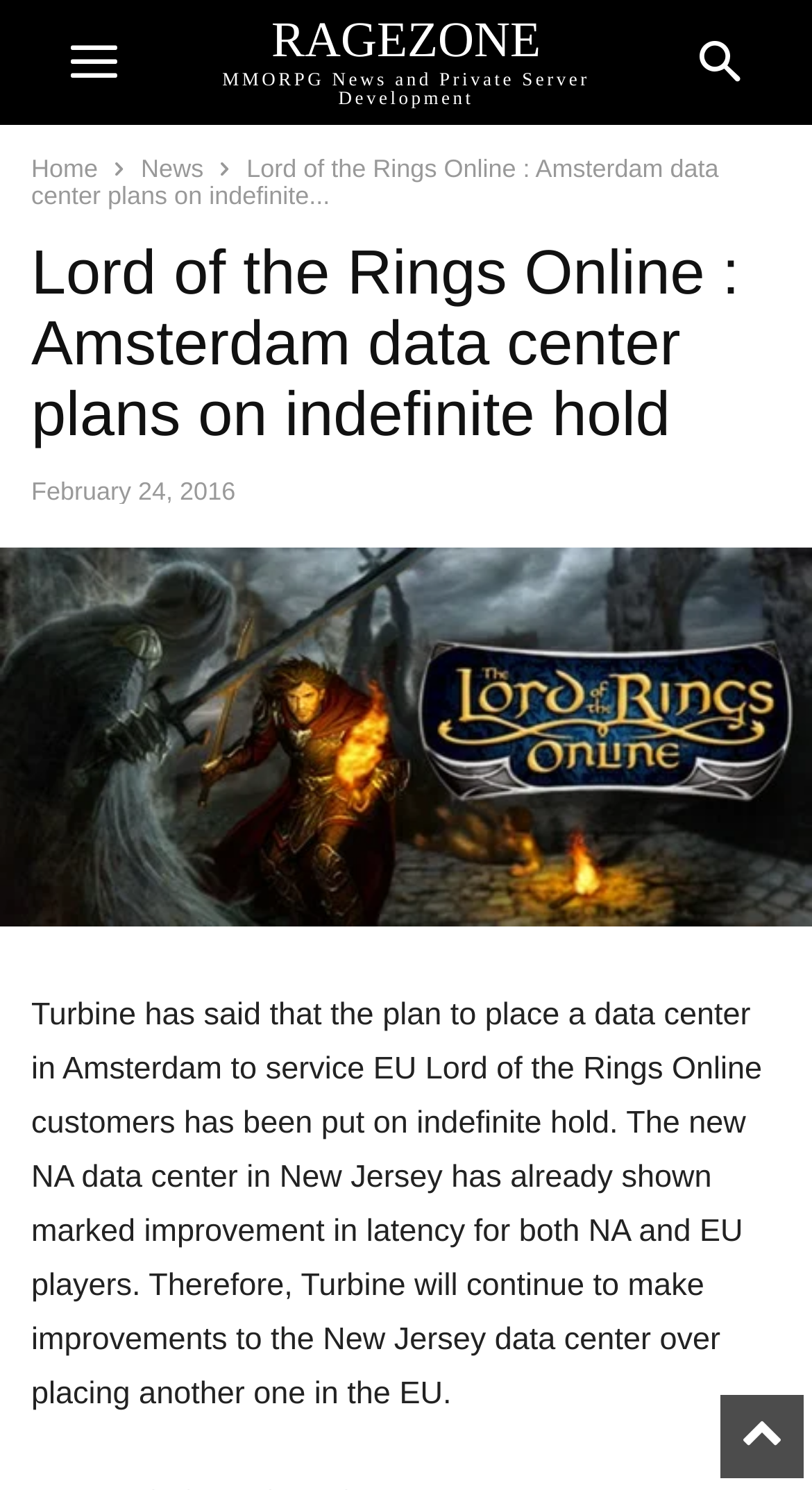What is the topic of the news?
Analyze the image and provide a thorough answer to the question.

Based on the webpage, the topic of the news is Lord of the Rings Online, which is mentioned in the title and the content of the news.